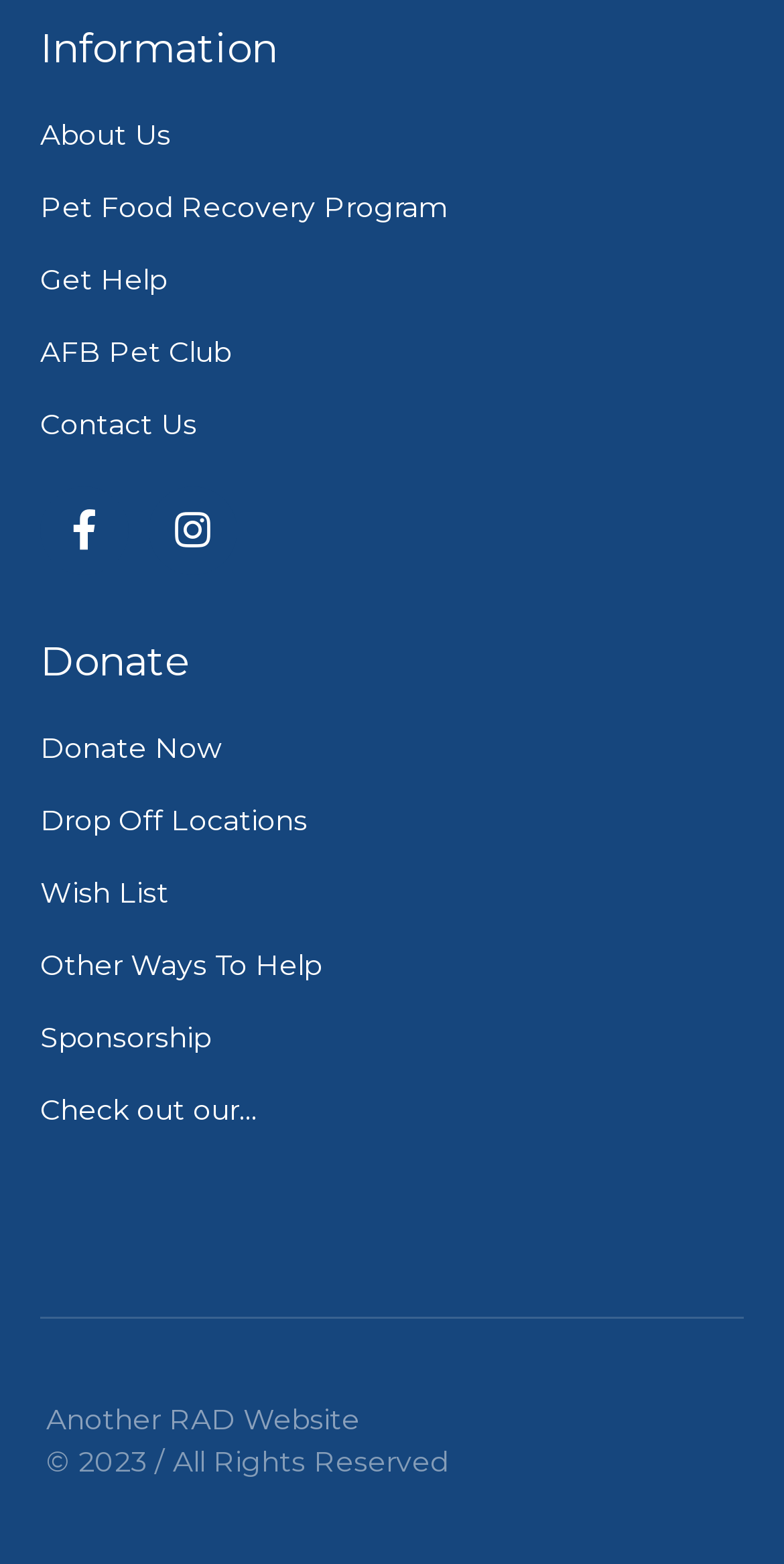Provide the bounding box coordinates for the UI element that is described by this text: "Sponsorship". The coordinates should be in the form of four float numbers between 0 and 1: [left, top, right, bottom].

[0.051, 0.652, 0.269, 0.675]